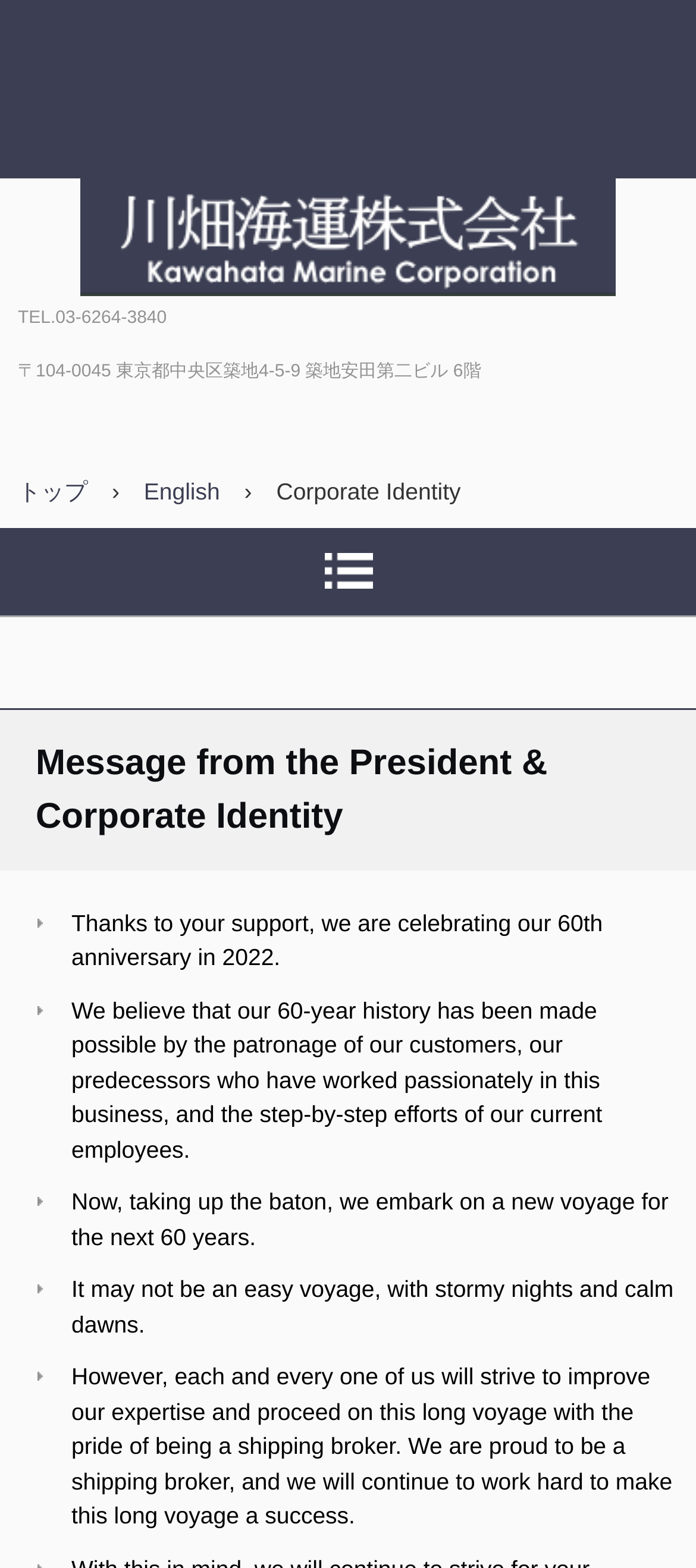What is the company's goal for the next 60 years?
Kindly give a detailed and elaborate answer to the question.

I found this information by reading the message from the president, which states 'We will continue to work hard to make this long voyage a success.'